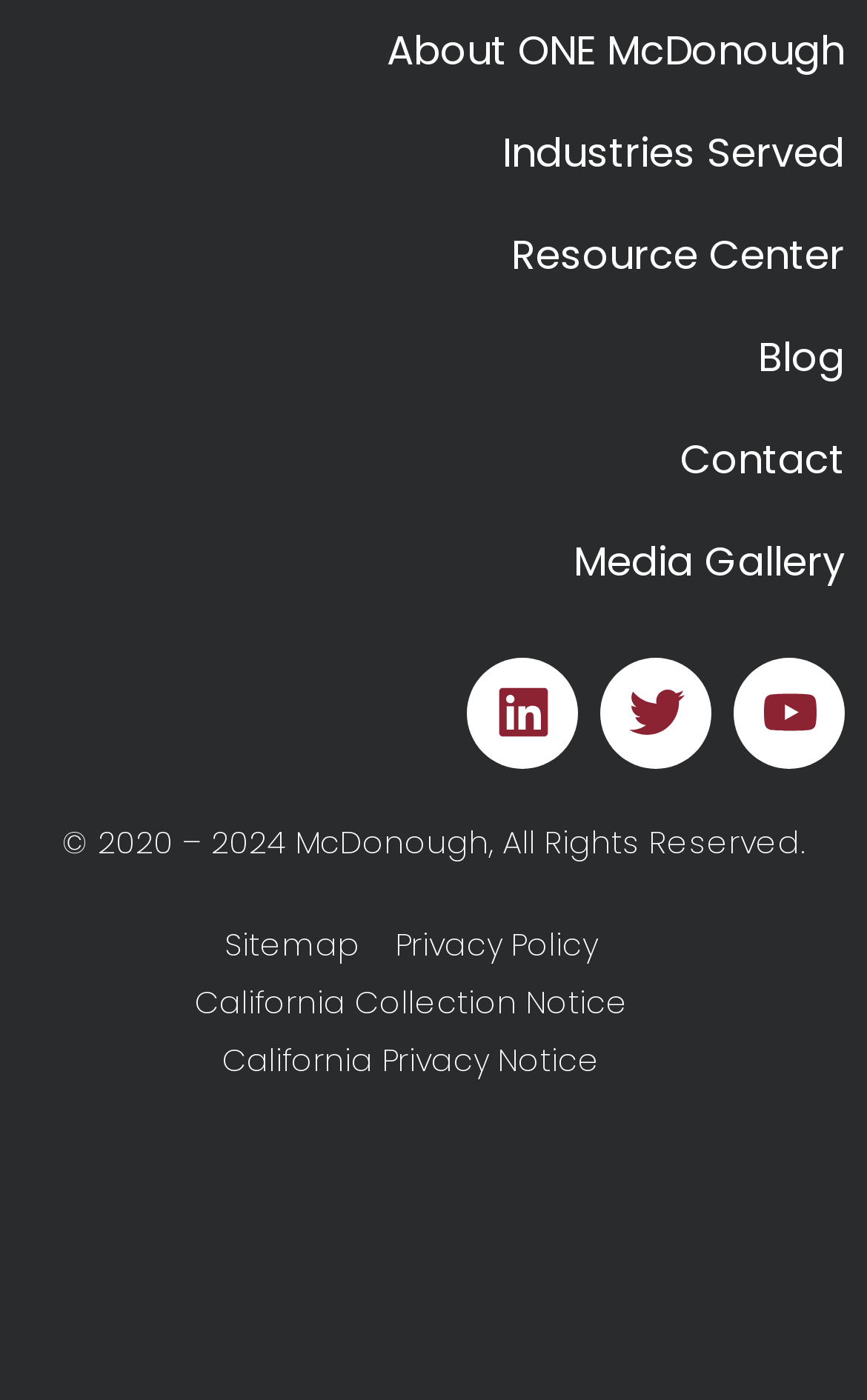Given the content of the image, can you provide a detailed answer to the question?
How many links are there at the bottom of the page?

I counted the number of links at the bottom of the page, which are 'Sitemap', 'Privacy Policy', 'California Collection Notice', 'California Privacy Notice', and the social media links, so there are 5 links in total.